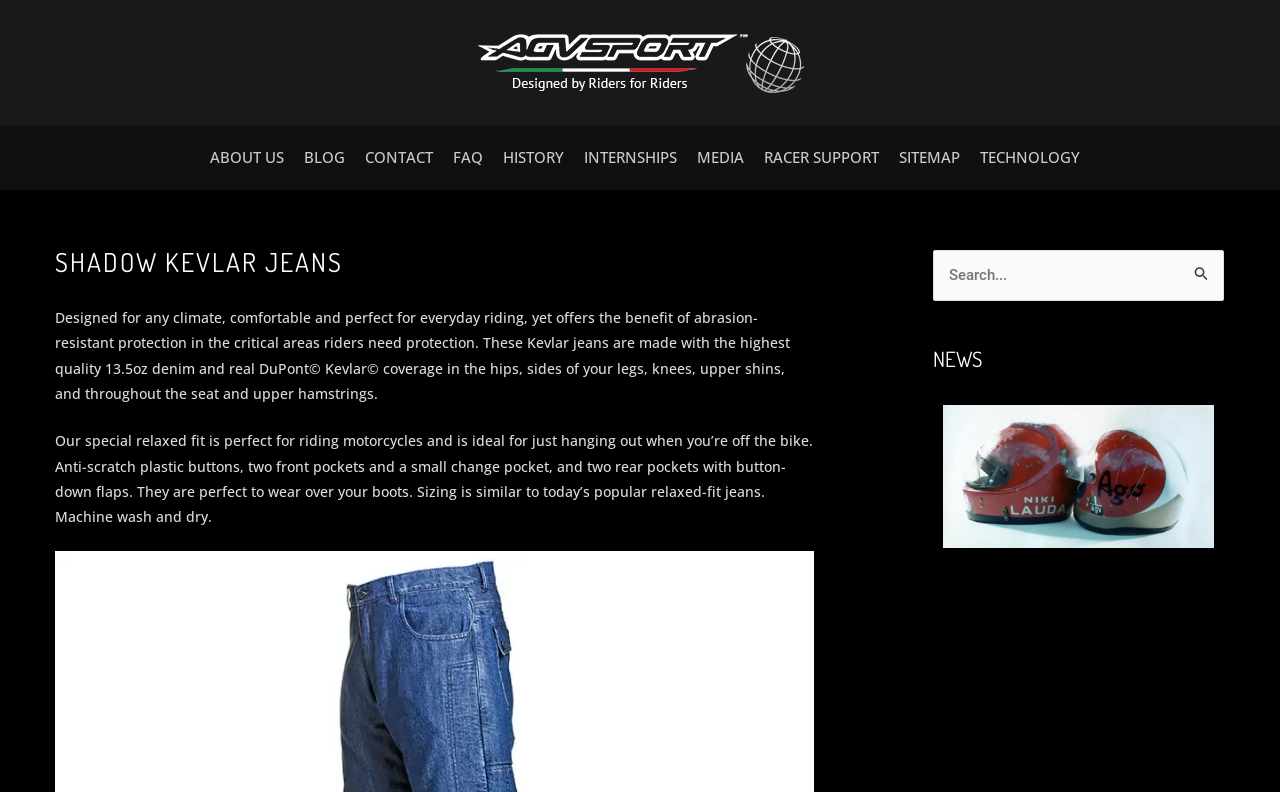Extract the bounding box coordinates for the described element: "Racer Support". The coordinates should be represented as four float numbers between 0 and 1: [left, top, right, bottom].

[0.597, 0.158, 0.687, 0.24]